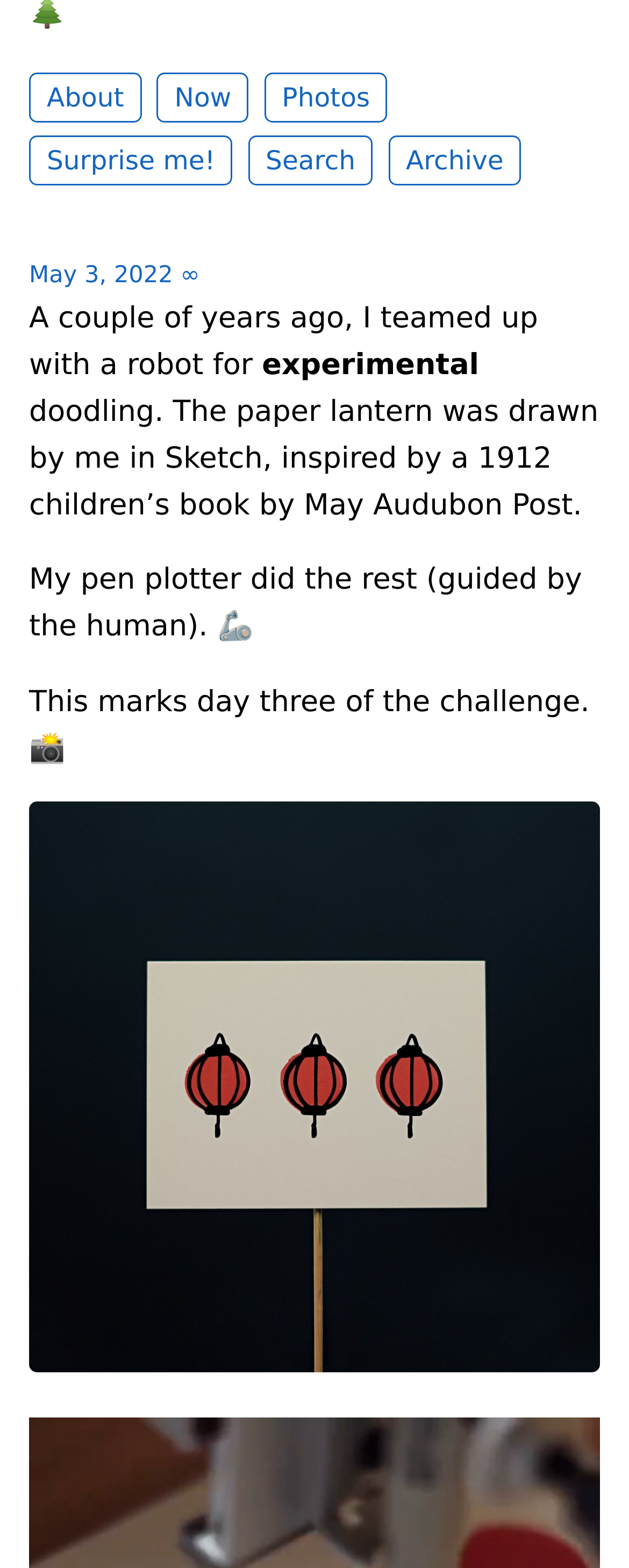Identify the bounding box coordinates for the UI element described as follows: Search. Use the format (top-left x, top-left y, bottom-right x, bottom-right y) and ensure all values are floating point numbers between 0 and 1.

[0.394, 0.086, 0.593, 0.118]